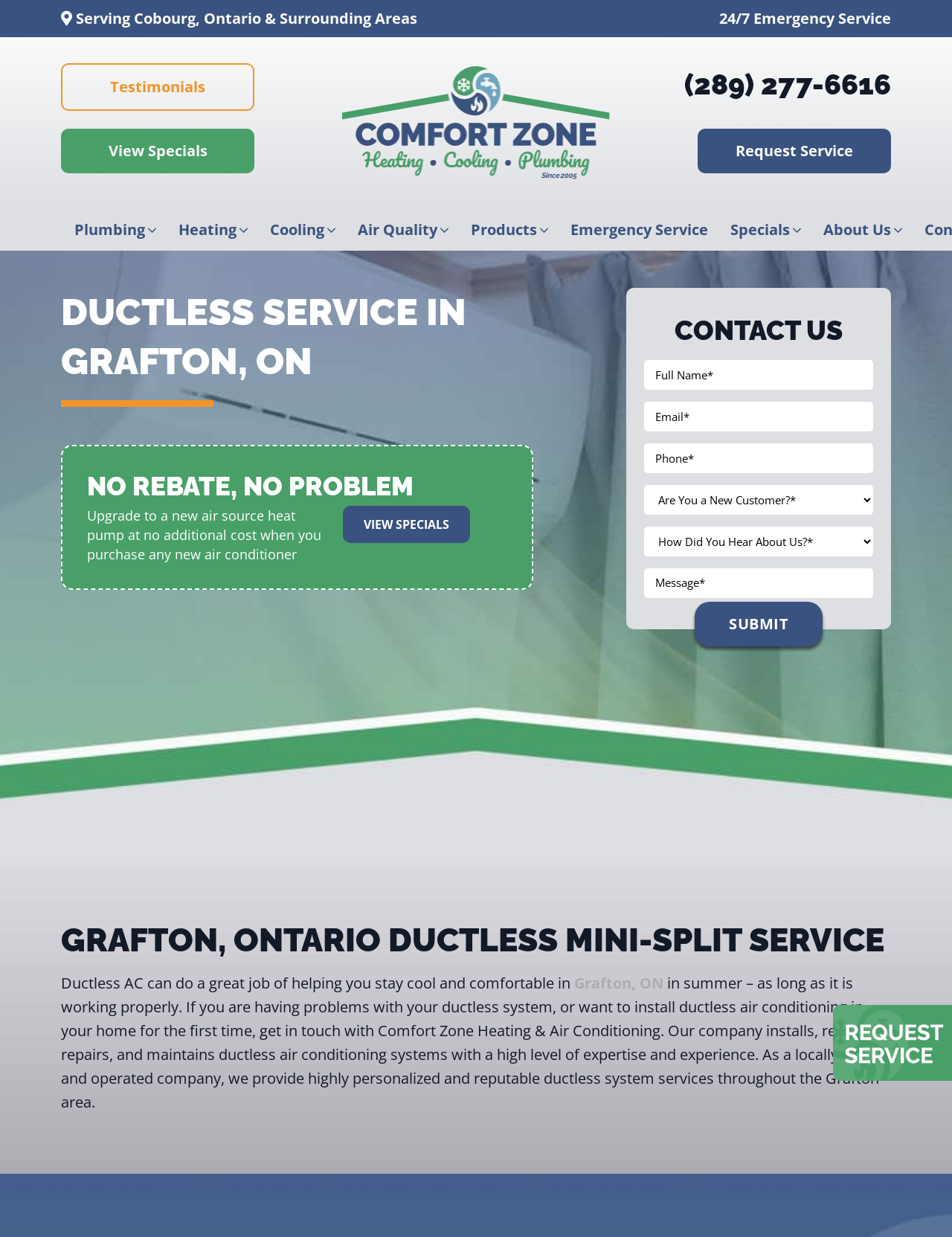Locate the bounding box coordinates of the element that needs to be clicked to carry out the instruction: "Click on the 'Testimonials' link". The coordinates should be given as four float numbers ranging from 0 to 1, i.e., [left, top, right, bottom].

[0.064, 0.051, 0.267, 0.089]